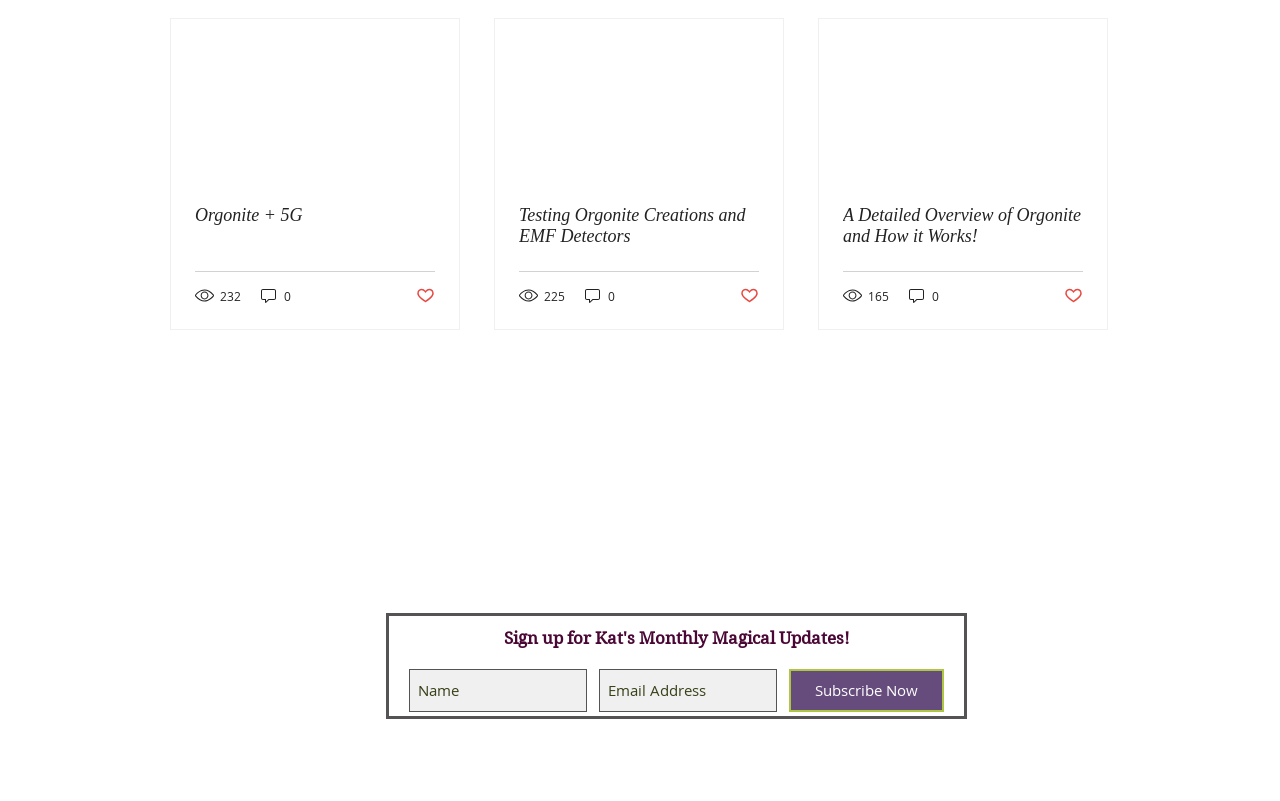Provide a brief response to the question below using one word or phrase:
How many articles are on this webpage?

3